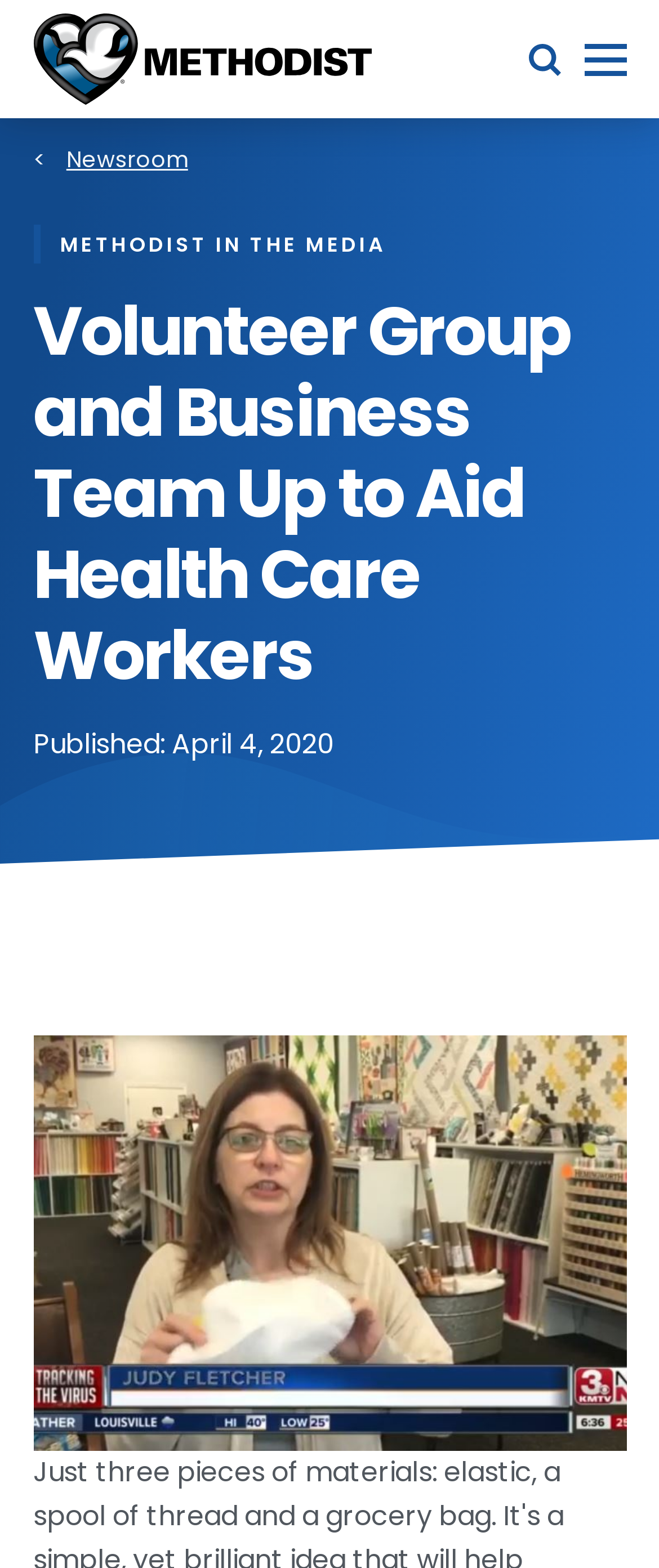What is the topic of the news article?
Analyze the image and provide a thorough answer to the question.

I found the answer by looking at the heading element with the text 'Volunteer Group and Business Team Up to Aid Health Care Workers' at coordinates [0.05, 0.185, 0.95, 0.444]. This suggests that the webpage is about a news article related to a volunteer group and business teaming up to aid healthcare workers.